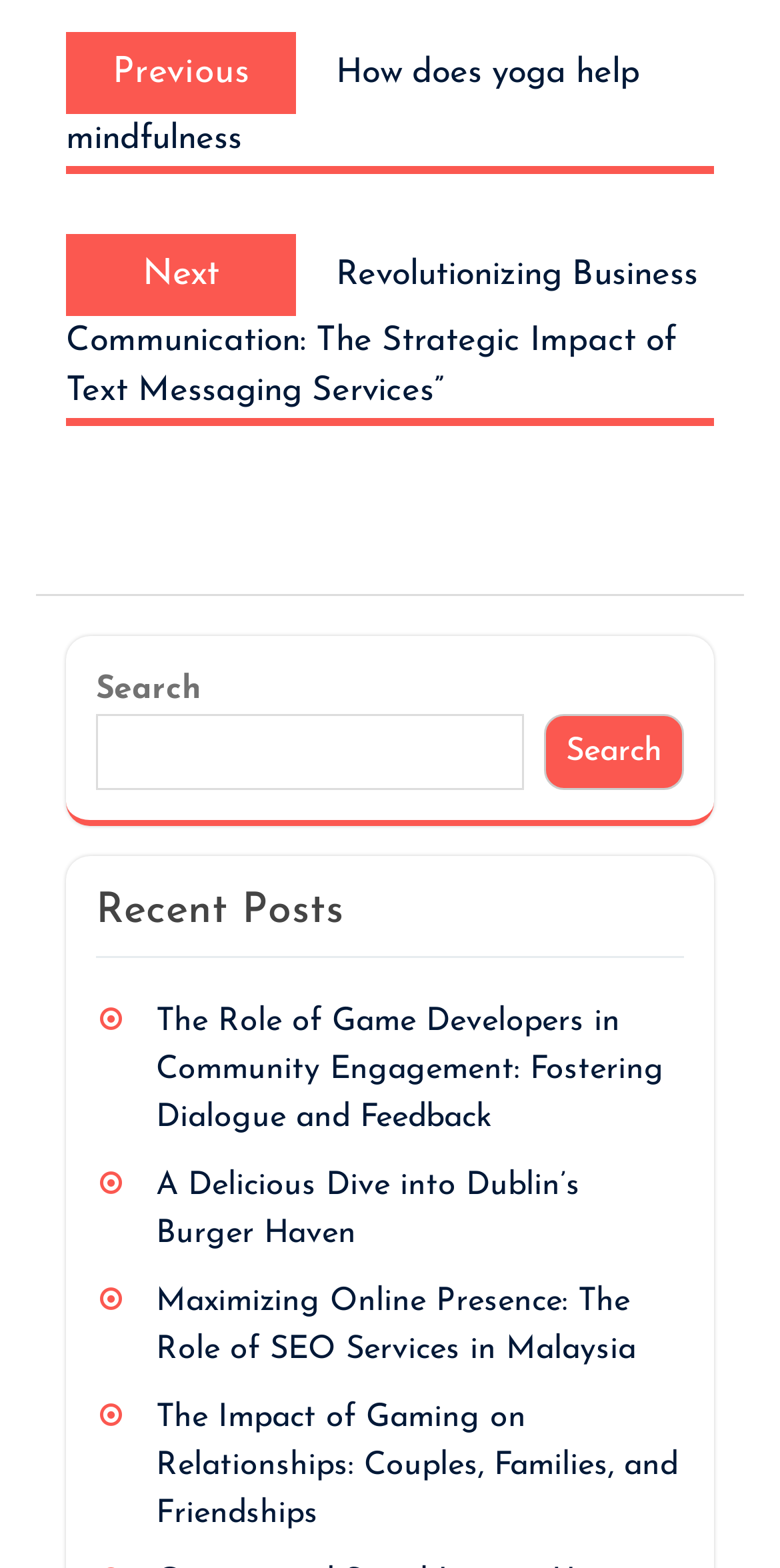Provide a single word or phrase to answer the given question: 
How many navigation links are there at the top of the webpage?

2